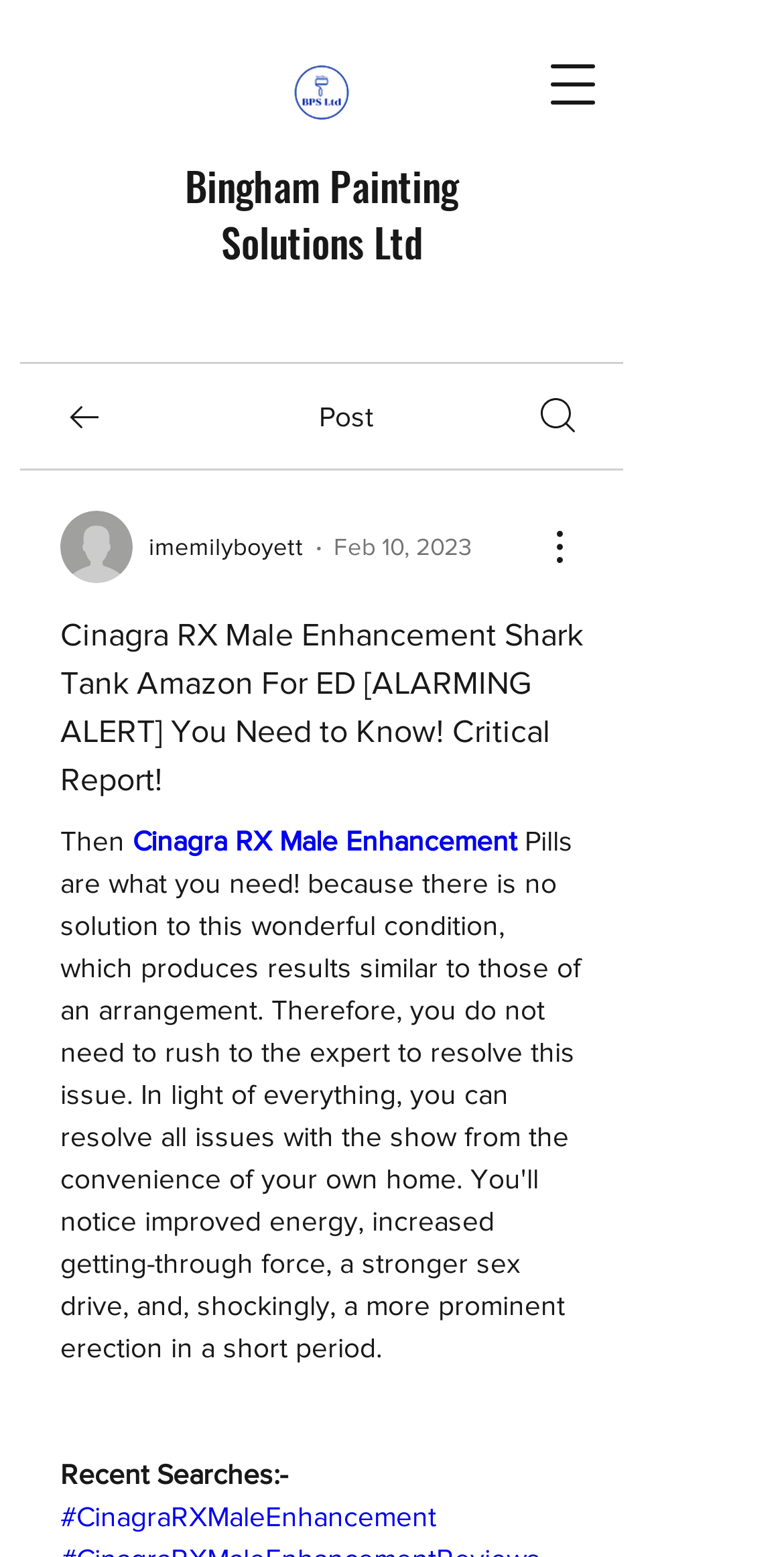Please locate the bounding box coordinates for the element that should be clicked to achieve the following instruction: "Learn about 'watercolour'". Ensure the coordinates are given as four float numbers between 0 and 1, i.e., [left, top, right, bottom].

None